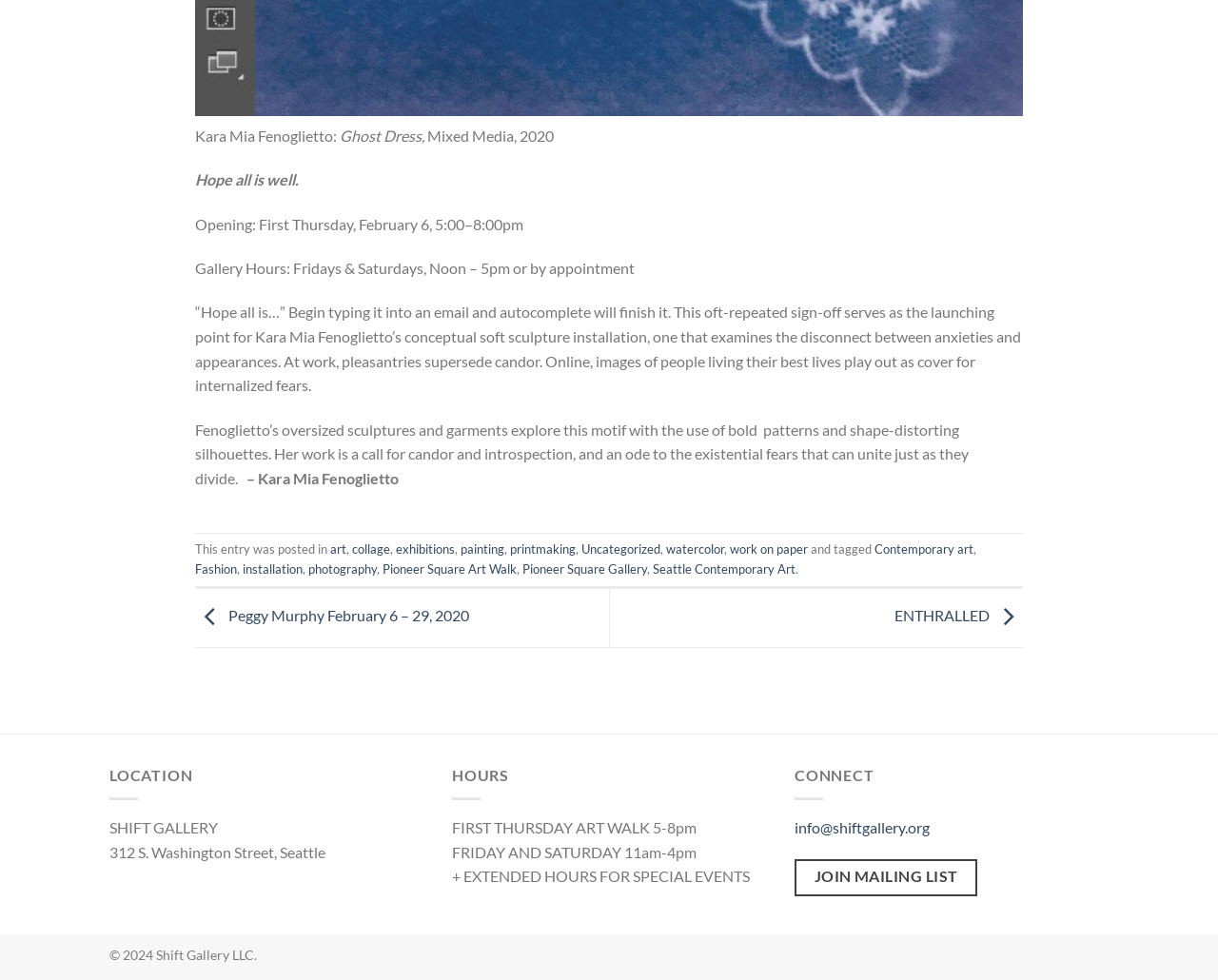Use a single word or phrase to answer the question:
What is the title of the exhibition?

Hope all is well